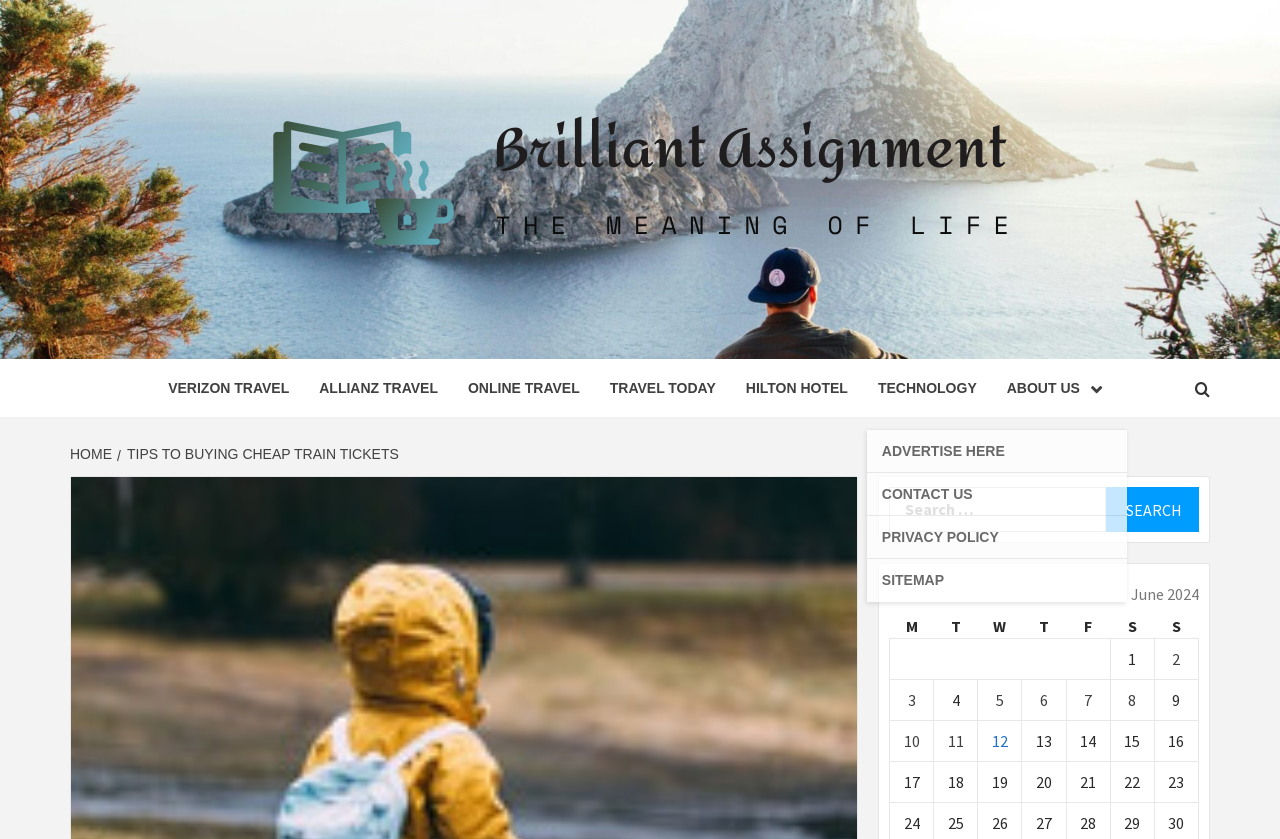Pinpoint the bounding box coordinates of the clickable element needed to complete the instruction: "Click on the 'HOME' link". The coordinates should be provided as four float numbers between 0 and 1: [left, top, right, bottom].

[0.055, 0.532, 0.091, 0.551]